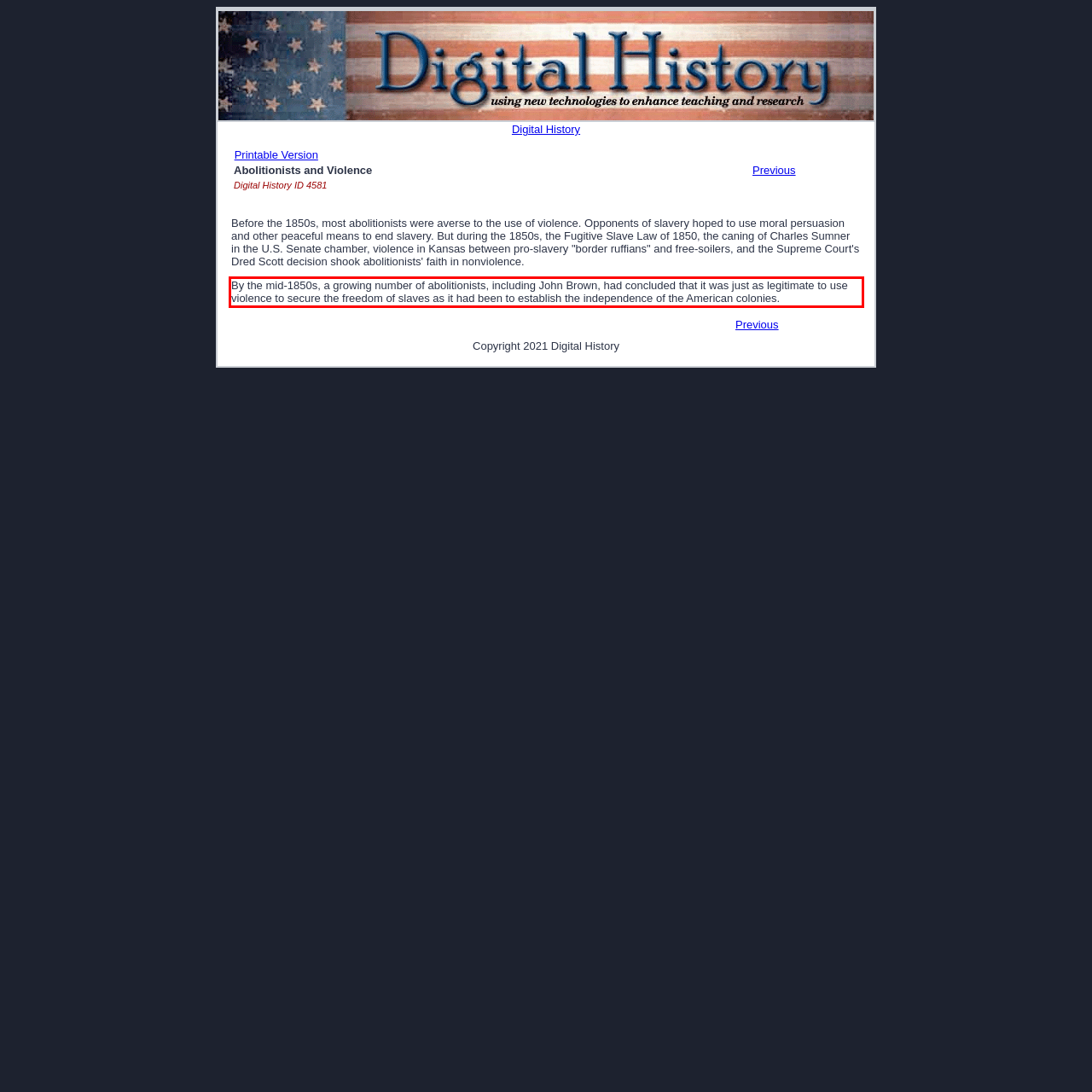Observe the screenshot of the webpage, locate the red bounding box, and extract the text content within it.

By the mid-1850s, a growing number of abolitionists, including John Brown, had concluded that it was just as legitimate to use violence to secure the freedom of slaves as it had been to establish the independence of the American colonies.